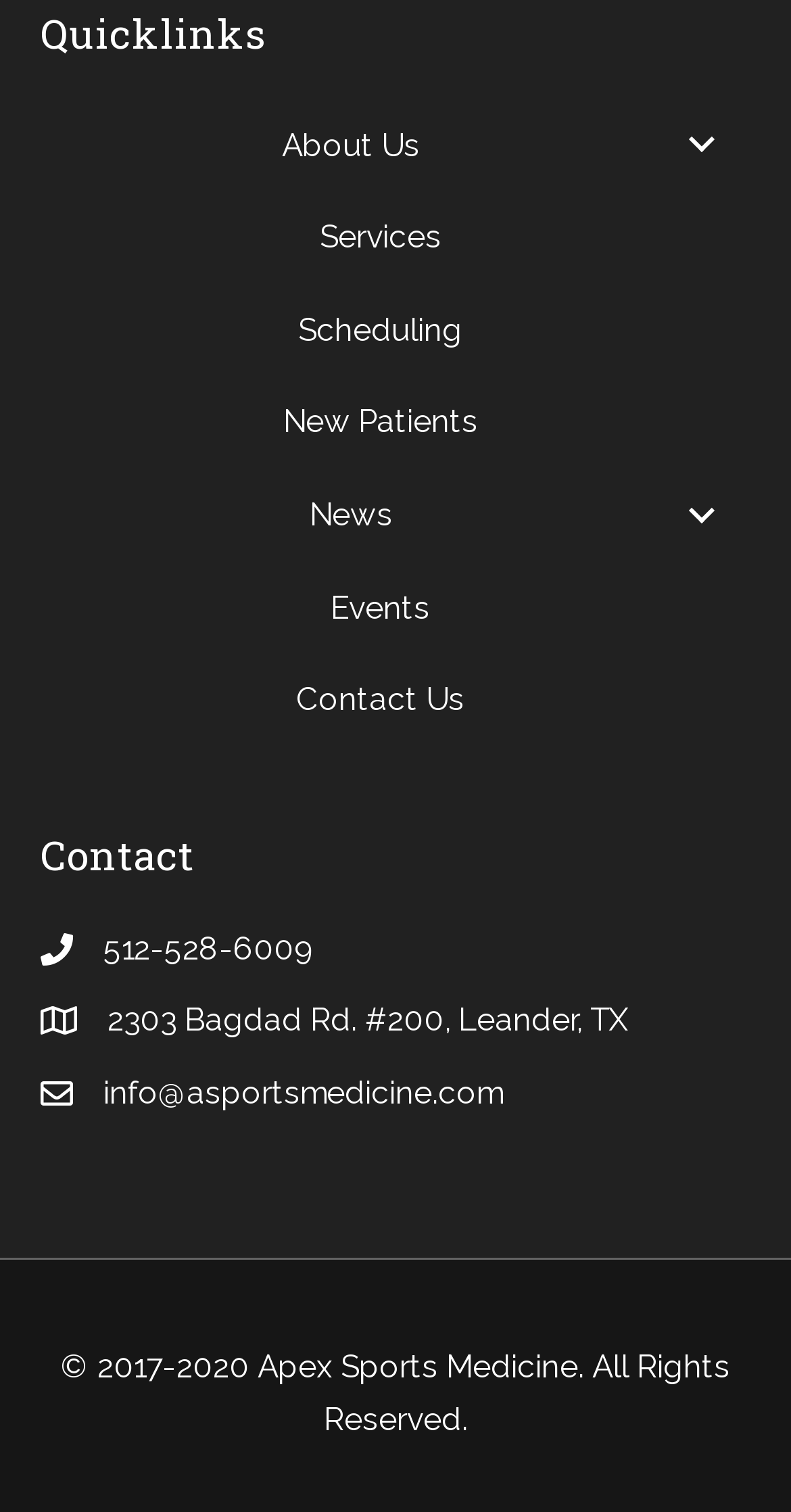Specify the bounding box coordinates of the element's region that should be clicked to achieve the following instruction: "visit the page with link text '433'". The bounding box coordinates consist of four float numbers between 0 and 1, in the format [left, top, right, bottom].

None